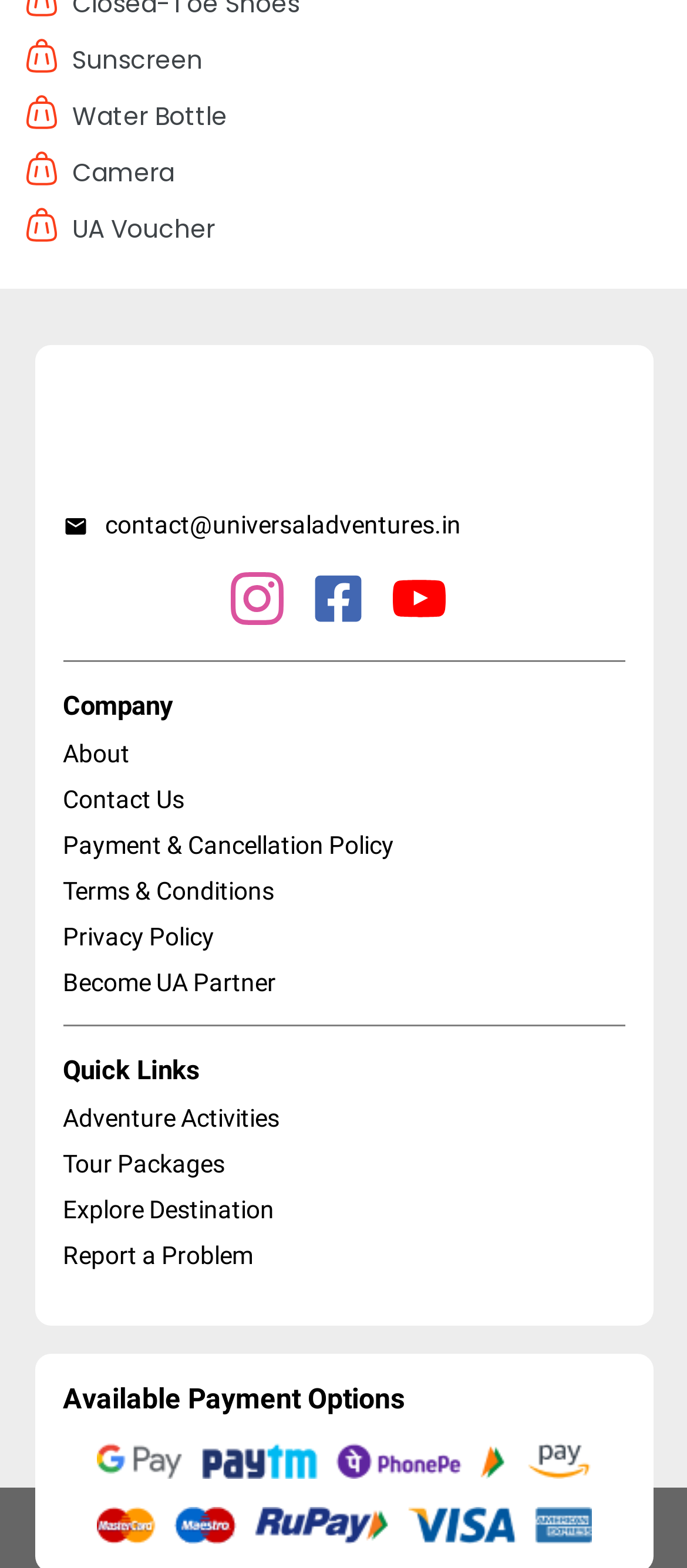What items are recommended to bring?
Refer to the image and respond with a one-word or short-phrase answer.

Sunscreen, Water Bottle, Camera, UA Voucher